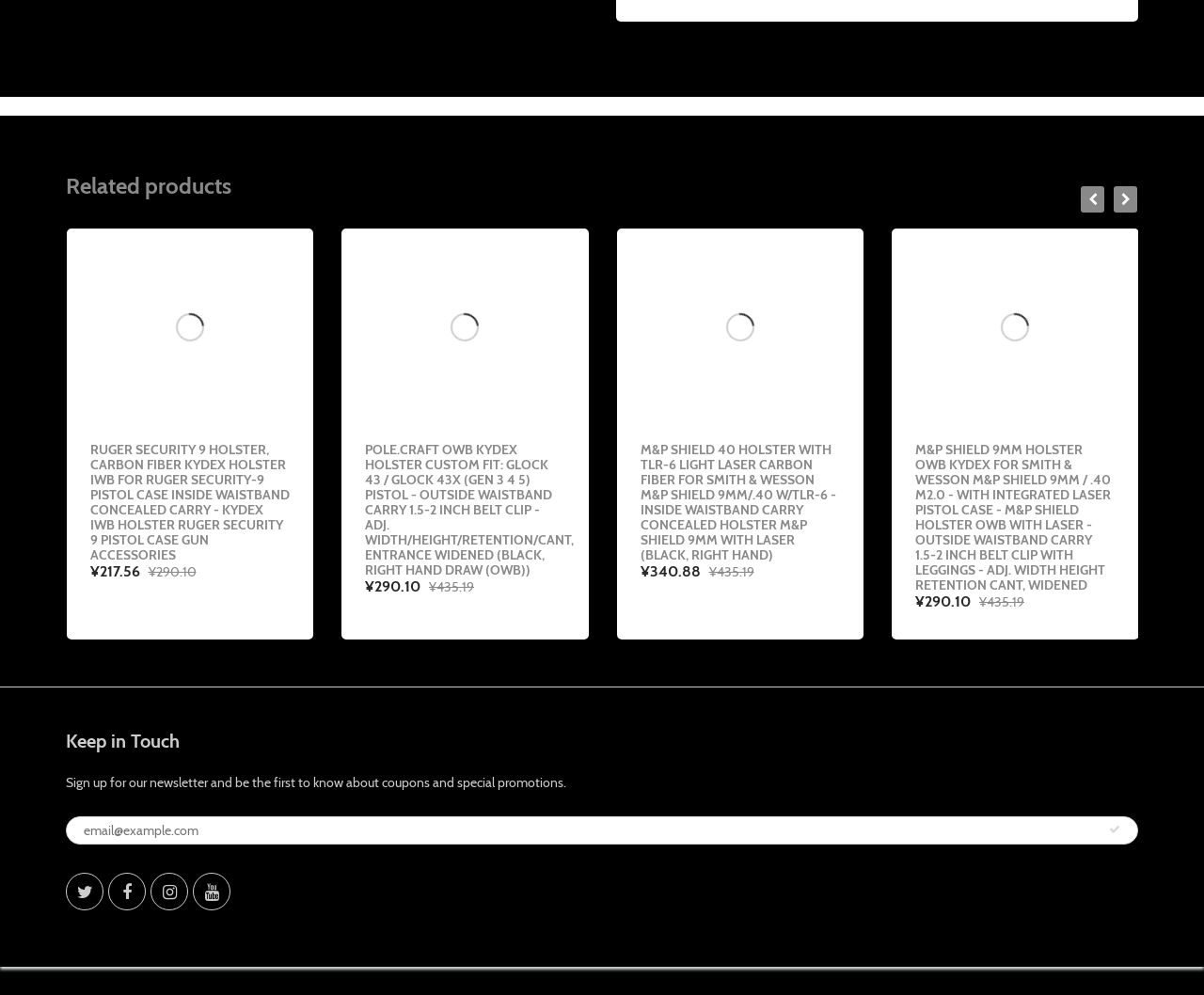Specify the bounding box coordinates of the region I need to click to perform the following instruction: "Enter email address to sign up for the newsletter". The coordinates must be four float numbers in the range of 0 to 1, i.e., [left, top, right, bottom].

[0.055, 0.82, 0.945, 0.849]